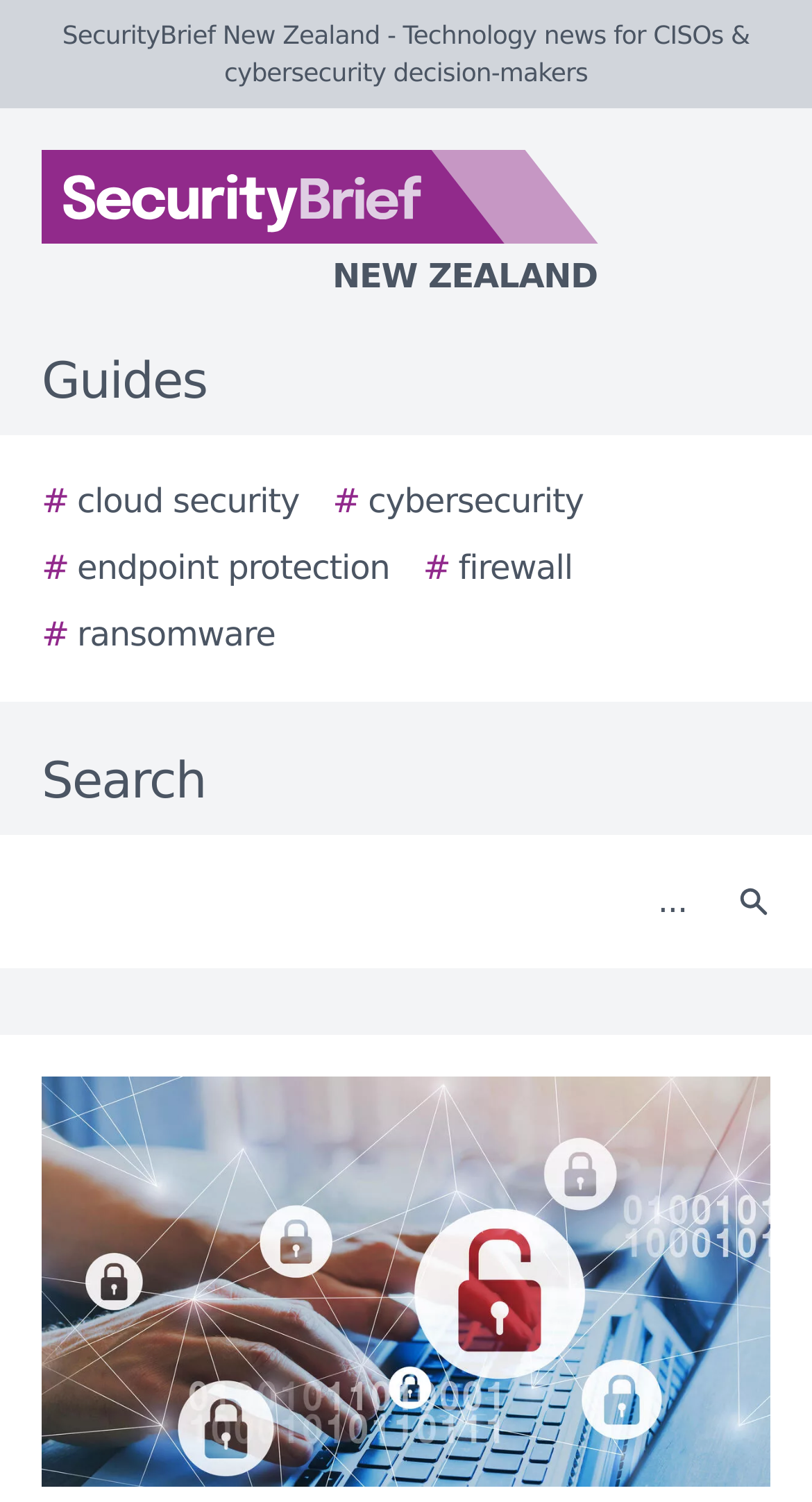Locate the bounding box coordinates of the area that needs to be clicked to fulfill the following instruction: "Click the SecurityBrief New Zealand logo". The coordinates should be in the format of four float numbers between 0 and 1, namely [left, top, right, bottom].

[0.0, 0.1, 0.923, 0.201]